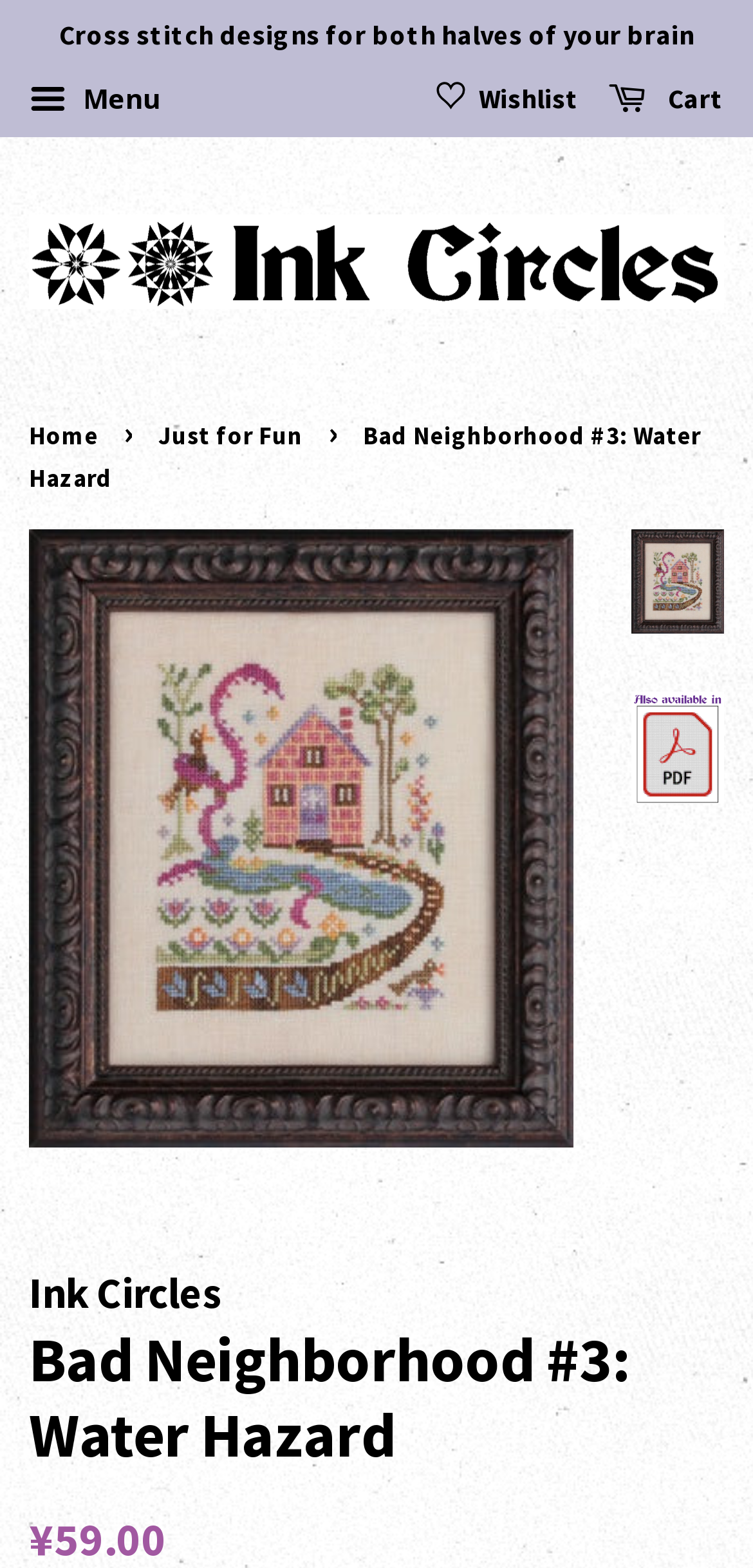What is the name of the product?
Please respond to the question with a detailed and well-explained answer.

I can find the name of the product by looking at the navigation breadcrumbs, which contain a link 'Bad Neighborhood #3: Water Hazard'. This is also displayed as a heading and as a link on the webpage.